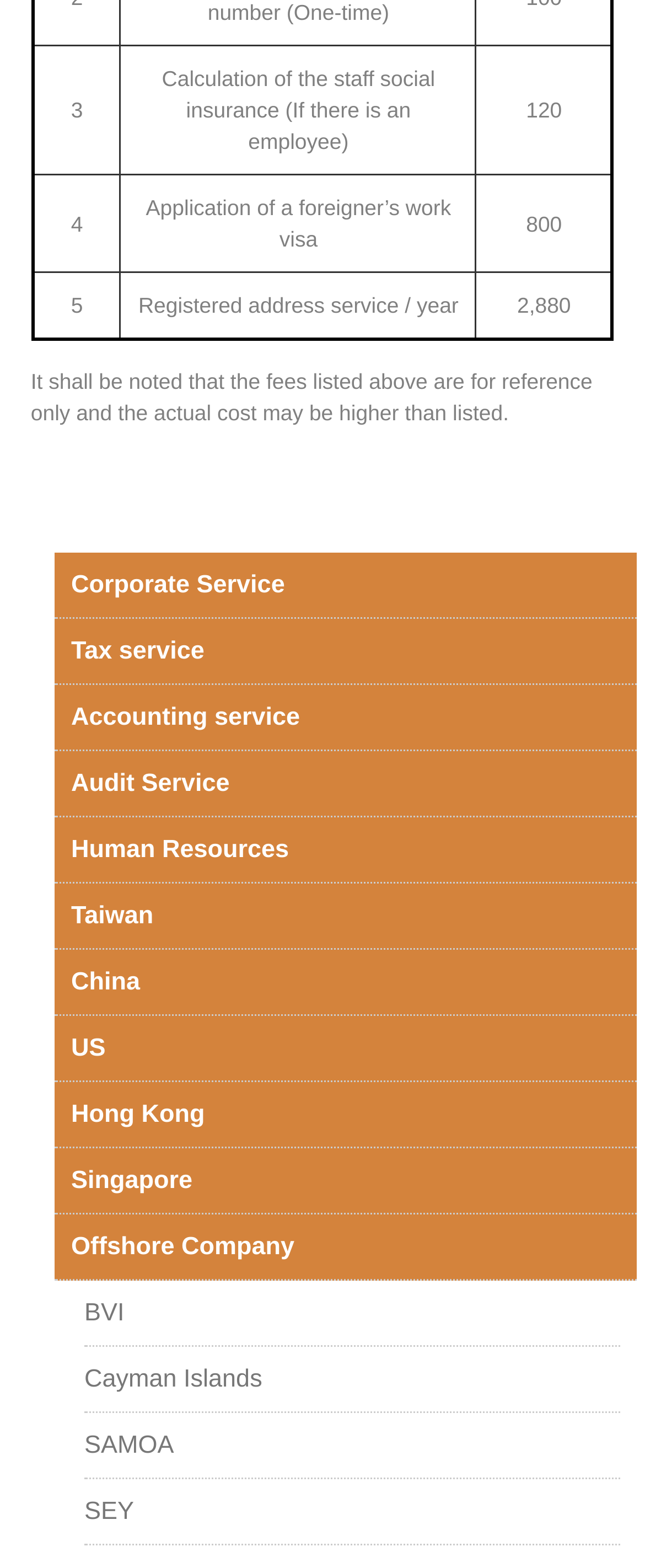Point out the bounding box coordinates of the section to click in order to follow this instruction: "Click on Tax service".

[0.085, 0.395, 0.987, 0.437]